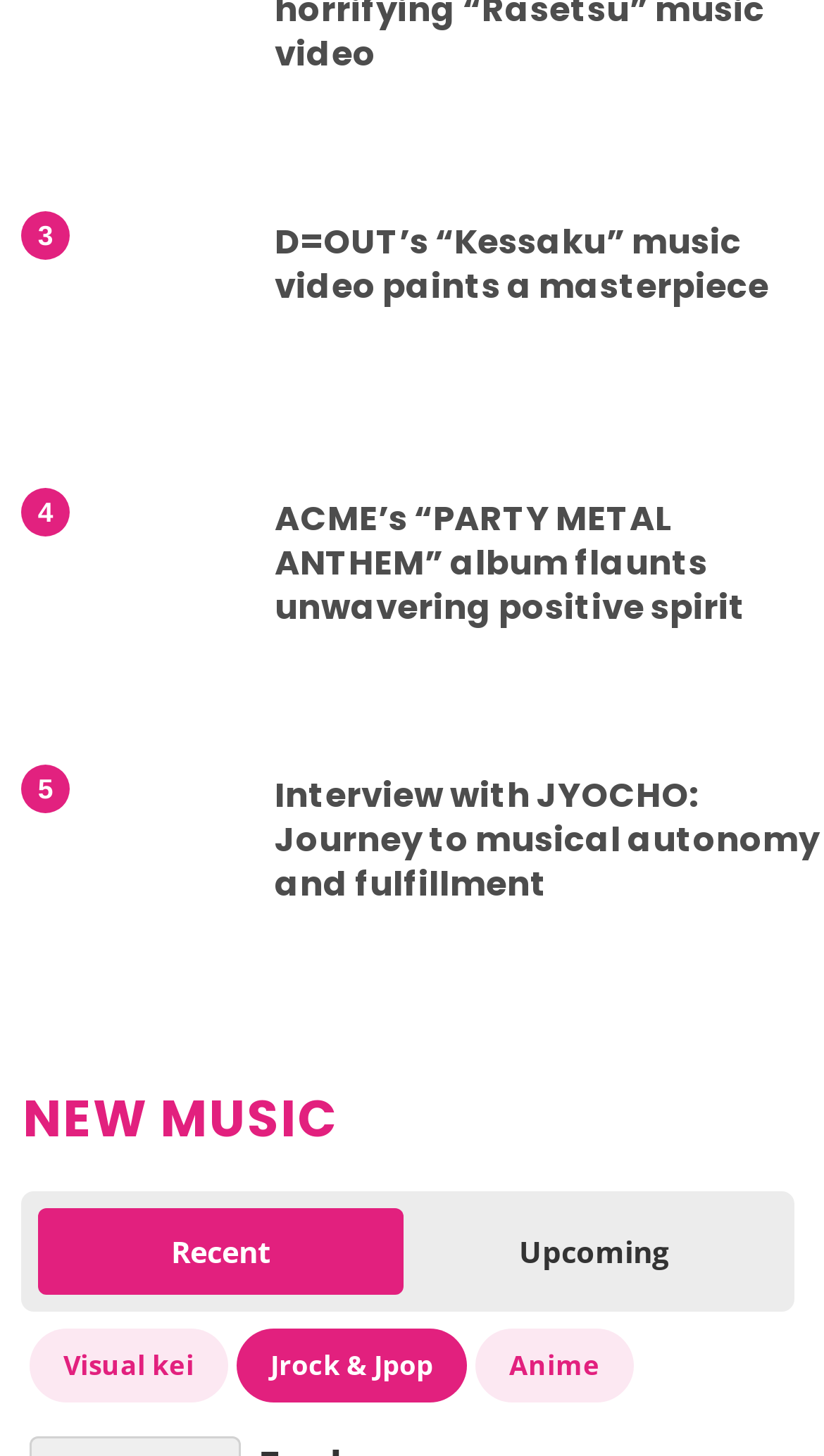Answer the following inquiry with a single word or phrase:
What is the title of the first article on the page?

Torikabuto debuts with horrifying “Rasetsu” music video